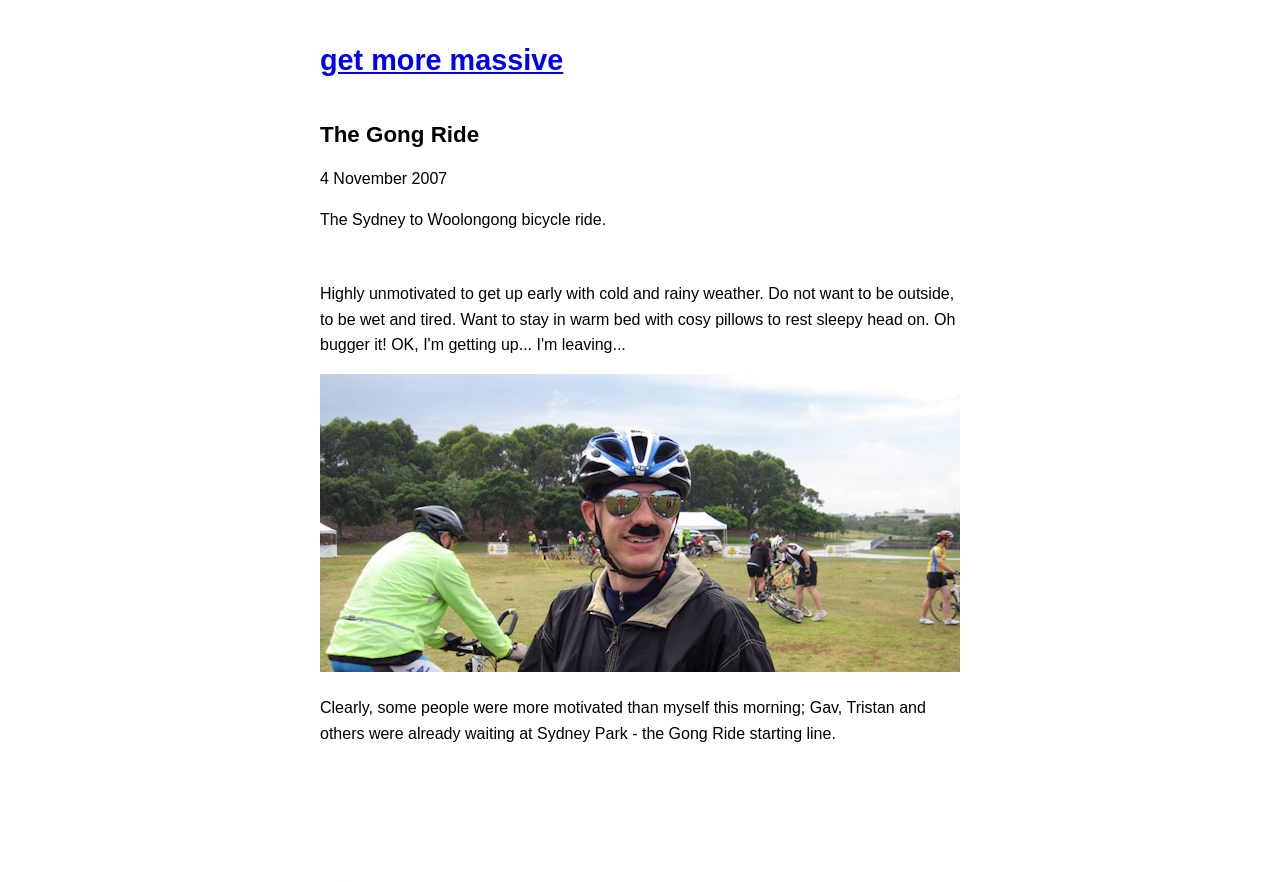Based on the element description, predict the bounding box coordinates (top-left x, top-left y, bottom-right x, bottom-right y) for the UI element in the screenshot: get more massive

[0.25, 0.05, 0.44, 0.086]